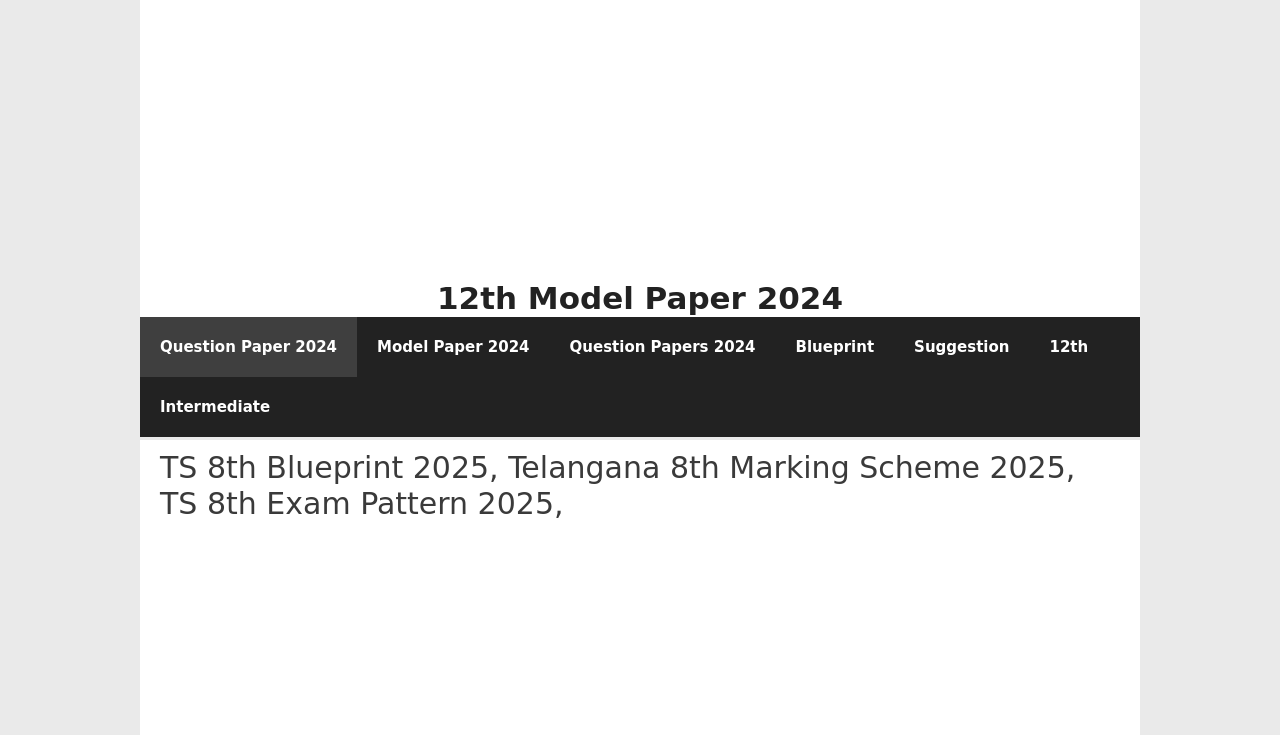Given the element description "login" in the screenshot, predict the bounding box coordinates of that UI element.

None